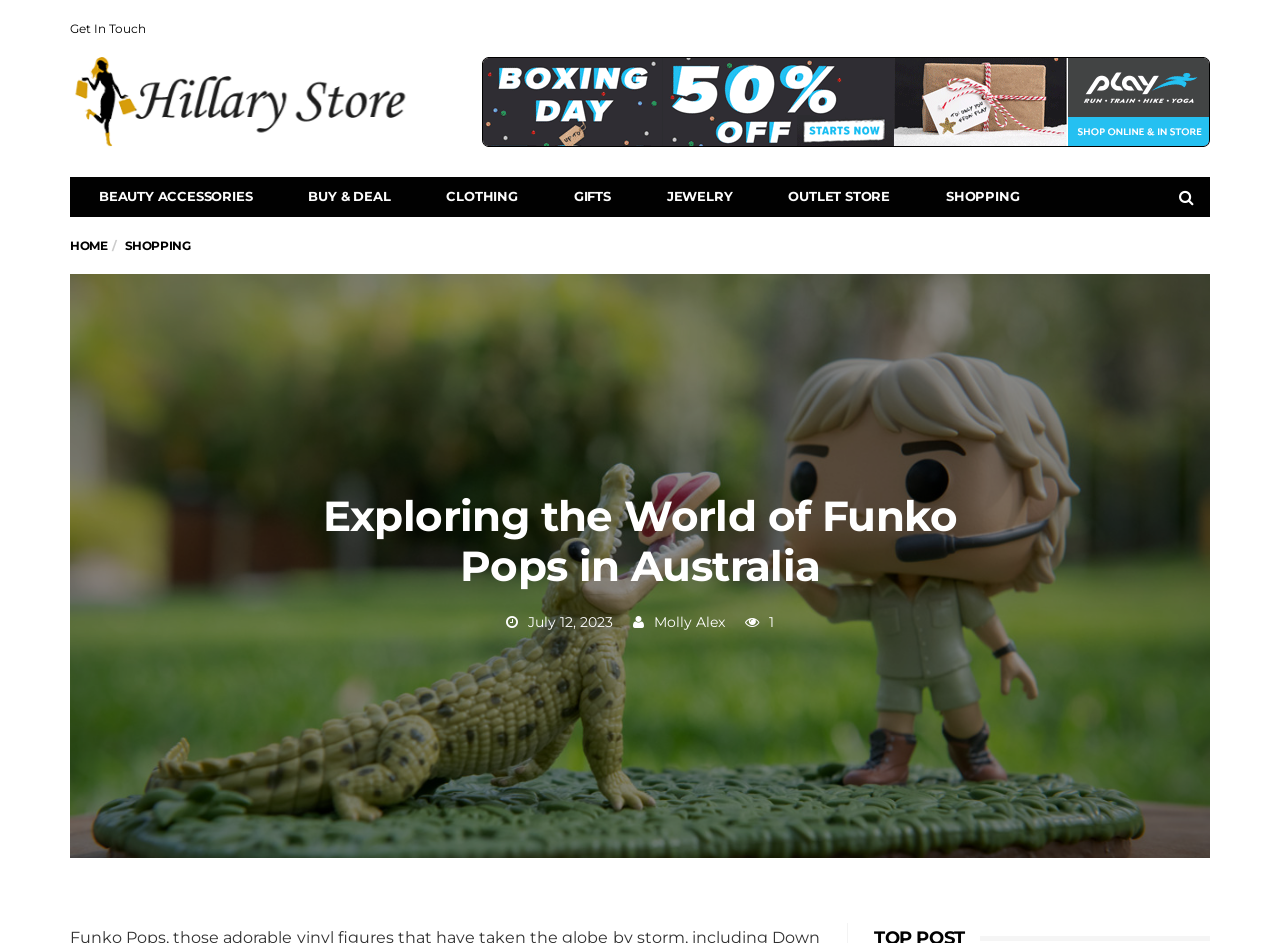Please find the bounding box coordinates of the element that needs to be clicked to perform the following instruction: "View My ancestors and their genealogy in French parishes". The bounding box coordinates should be four float numbers between 0 and 1, represented as [left, top, right, bottom].

None